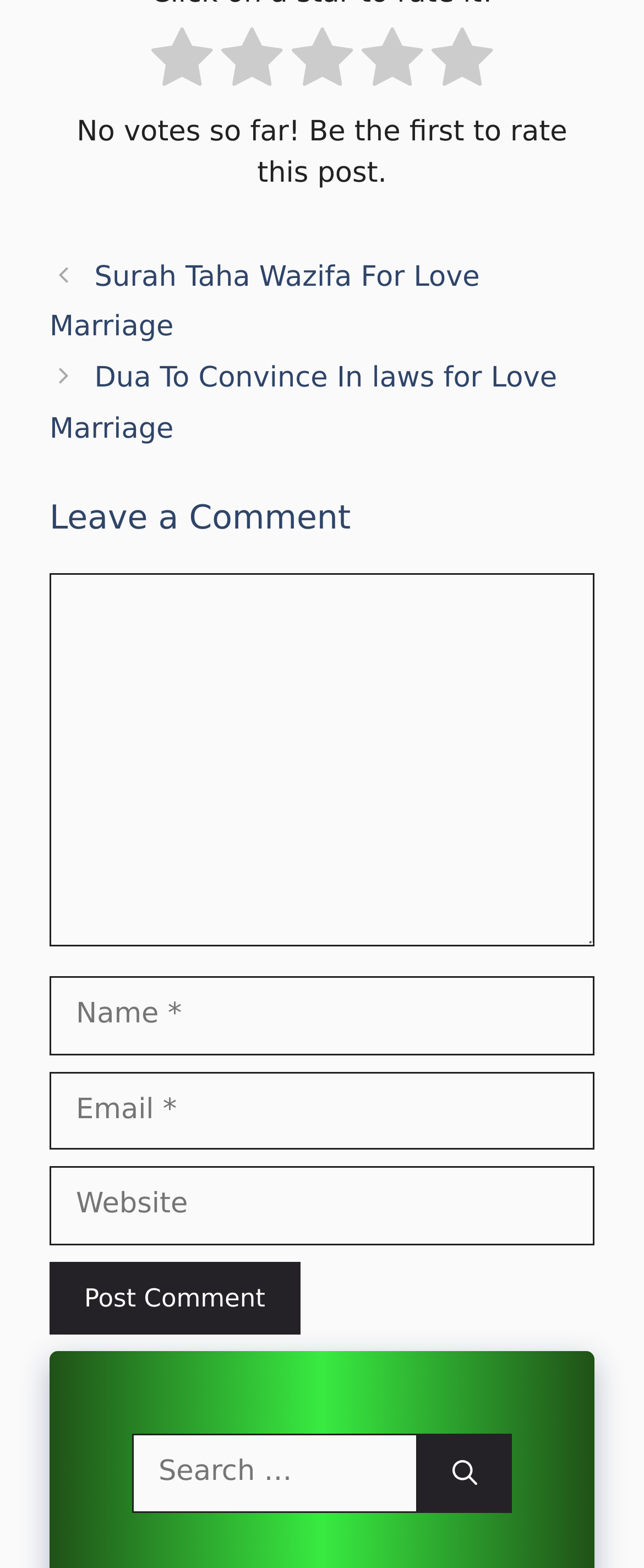Determine the bounding box for the described UI element: "parent_node: Search for: aria-label="Search"".

[0.649, 0.915, 0.795, 0.965]